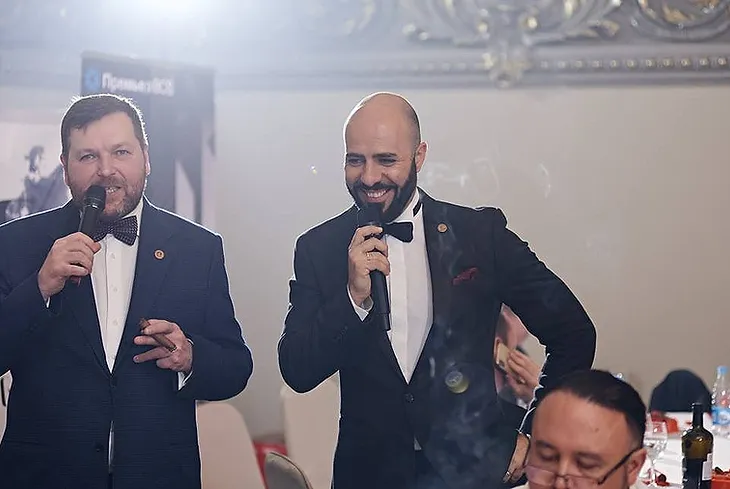What do the judges hold in their hands?
Provide a concise answer using a single word or phrase based on the image.

Microphones